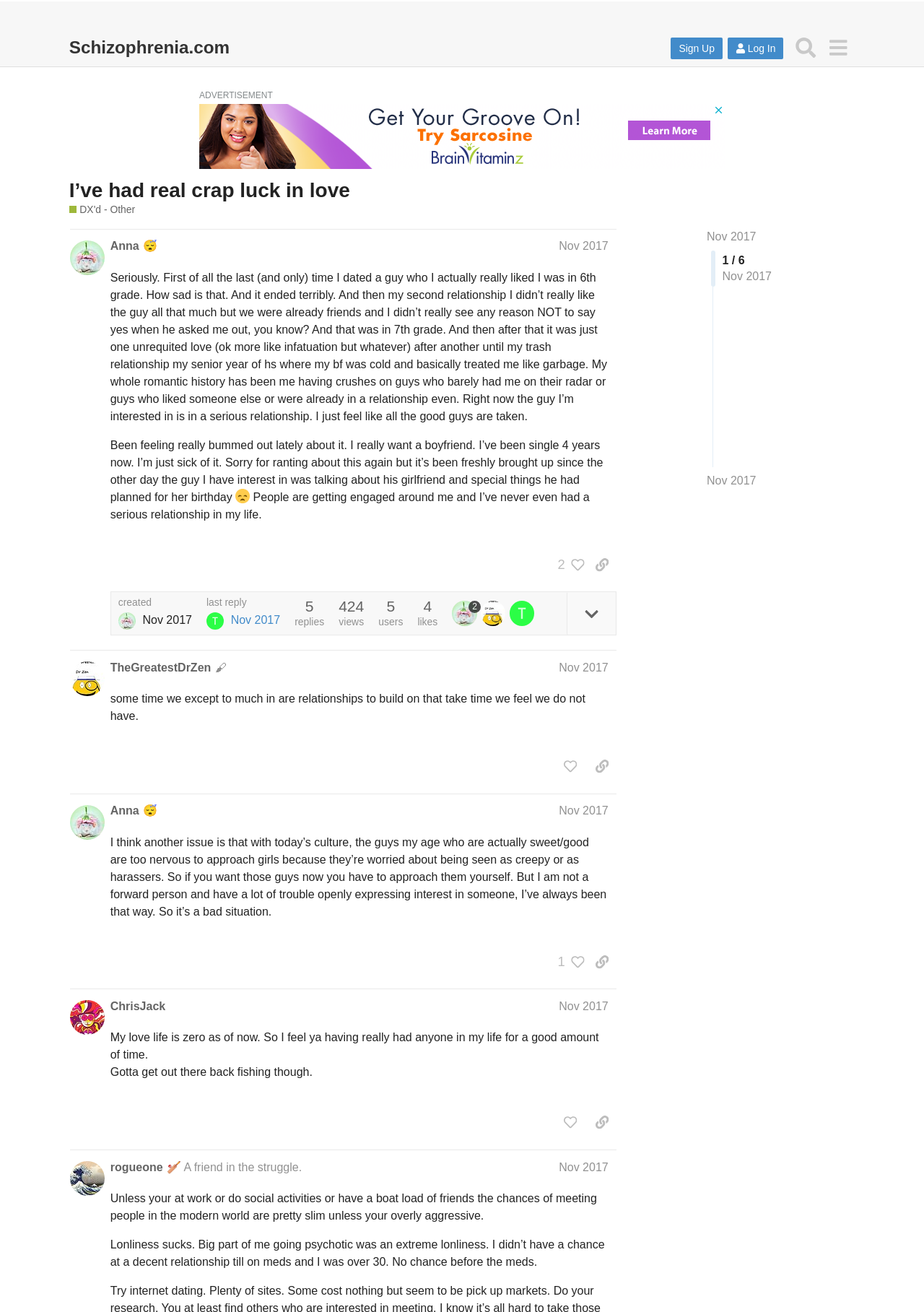Please identify the bounding box coordinates of the area that needs to be clicked to follow this instruction: "Click to view liked posts".

[0.596, 0.421, 0.632, 0.44]